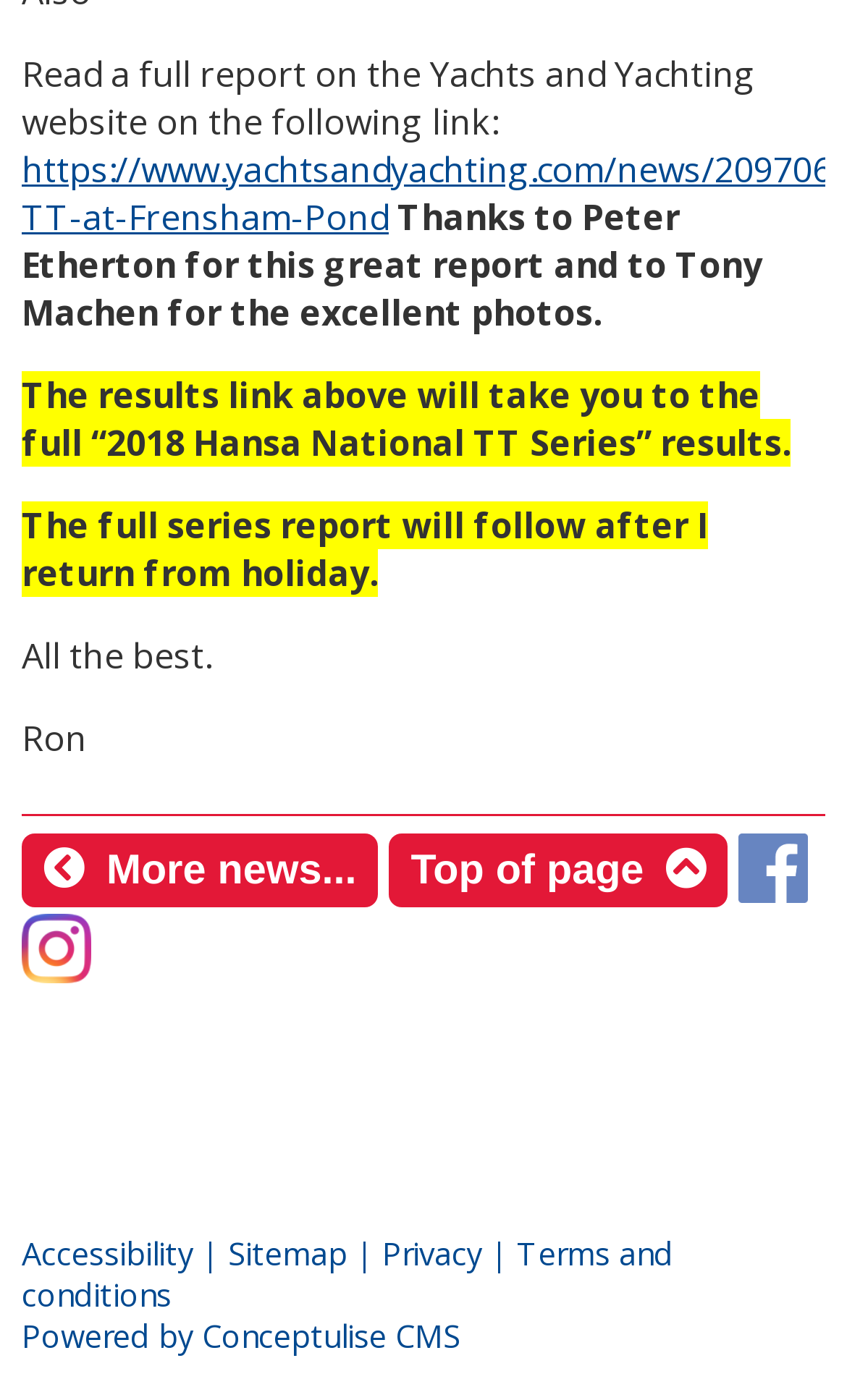Kindly determine the bounding box coordinates for the clickable area to achieve the given instruction: "Read more news".

[0.026, 0.595, 0.447, 0.648]